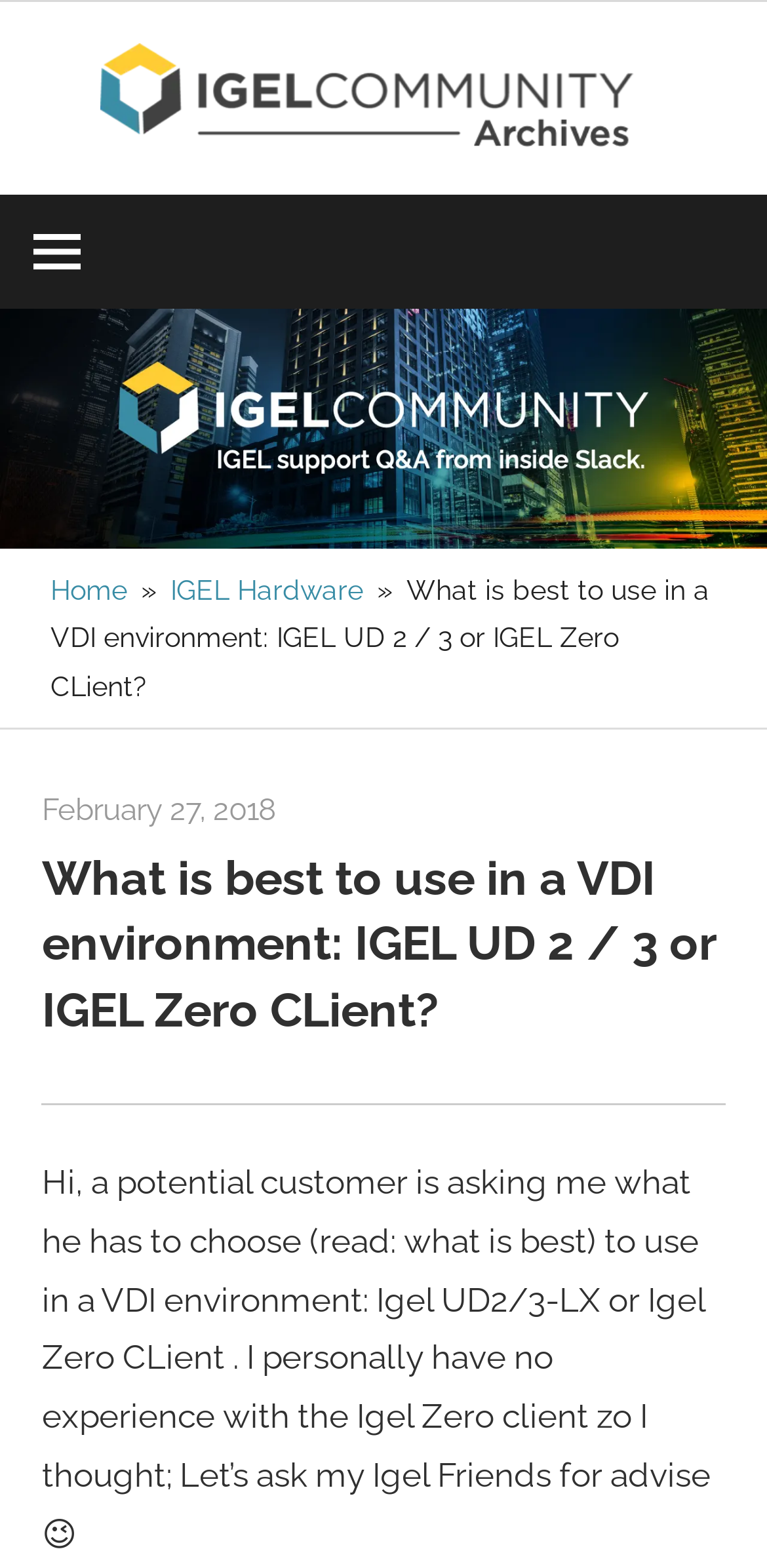Identify the bounding box of the UI element described as follows: "parent_node: IGEL Community Archives". Provide the coordinates as four float numbers in the range of 0 to 1 [left, top, right, bottom].

[0.131, 0.021, 0.885, 0.046]